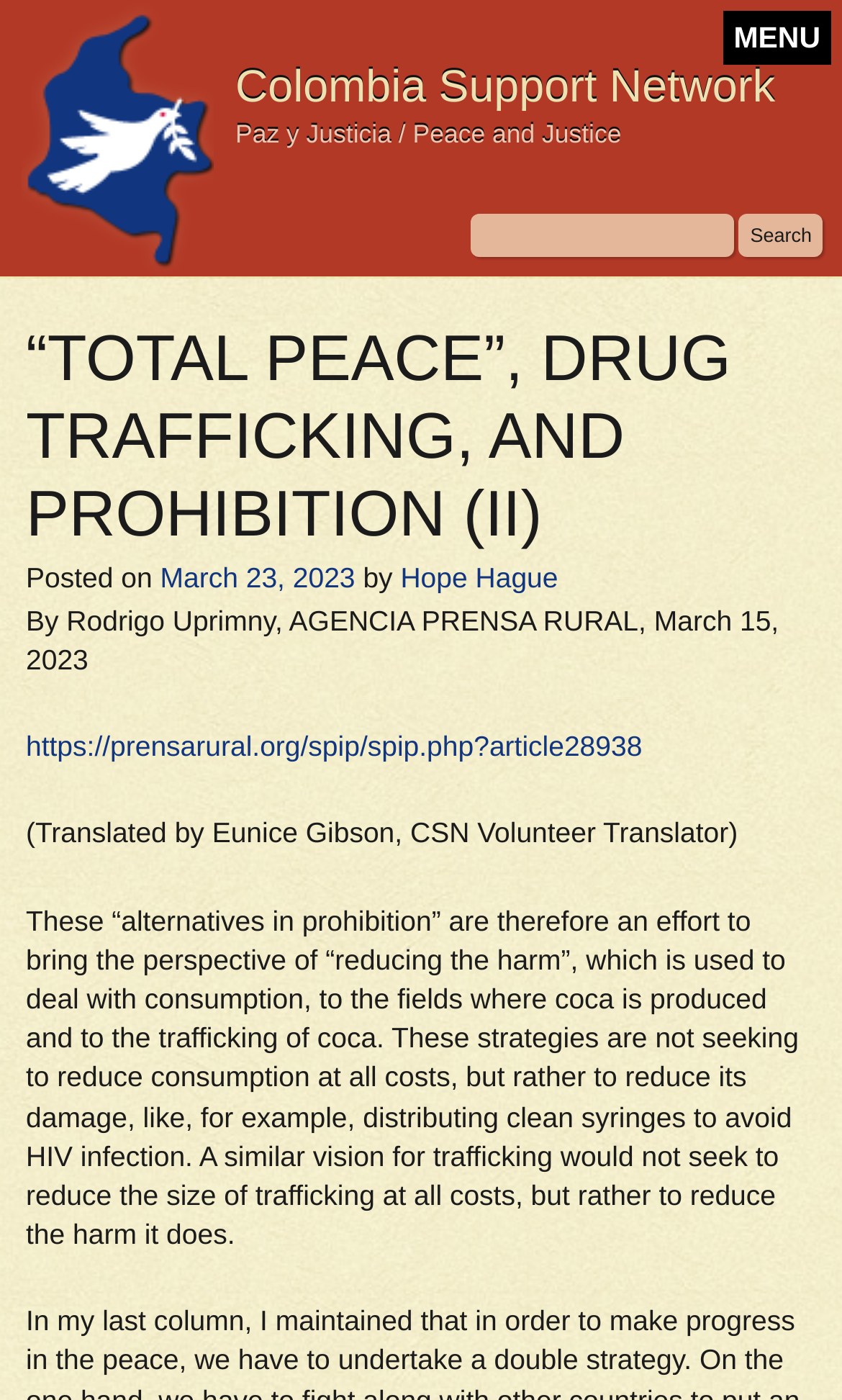What is the name of the organization?
Using the information from the image, provide a comprehensive answer to the question.

The name of the organization can be found in the top-left corner of the webpage, where it is written as 'Colombia Support Network' in a heading element, accompanied by an image and a subtitle 'Paz y Justicia / Peace and Justice'.